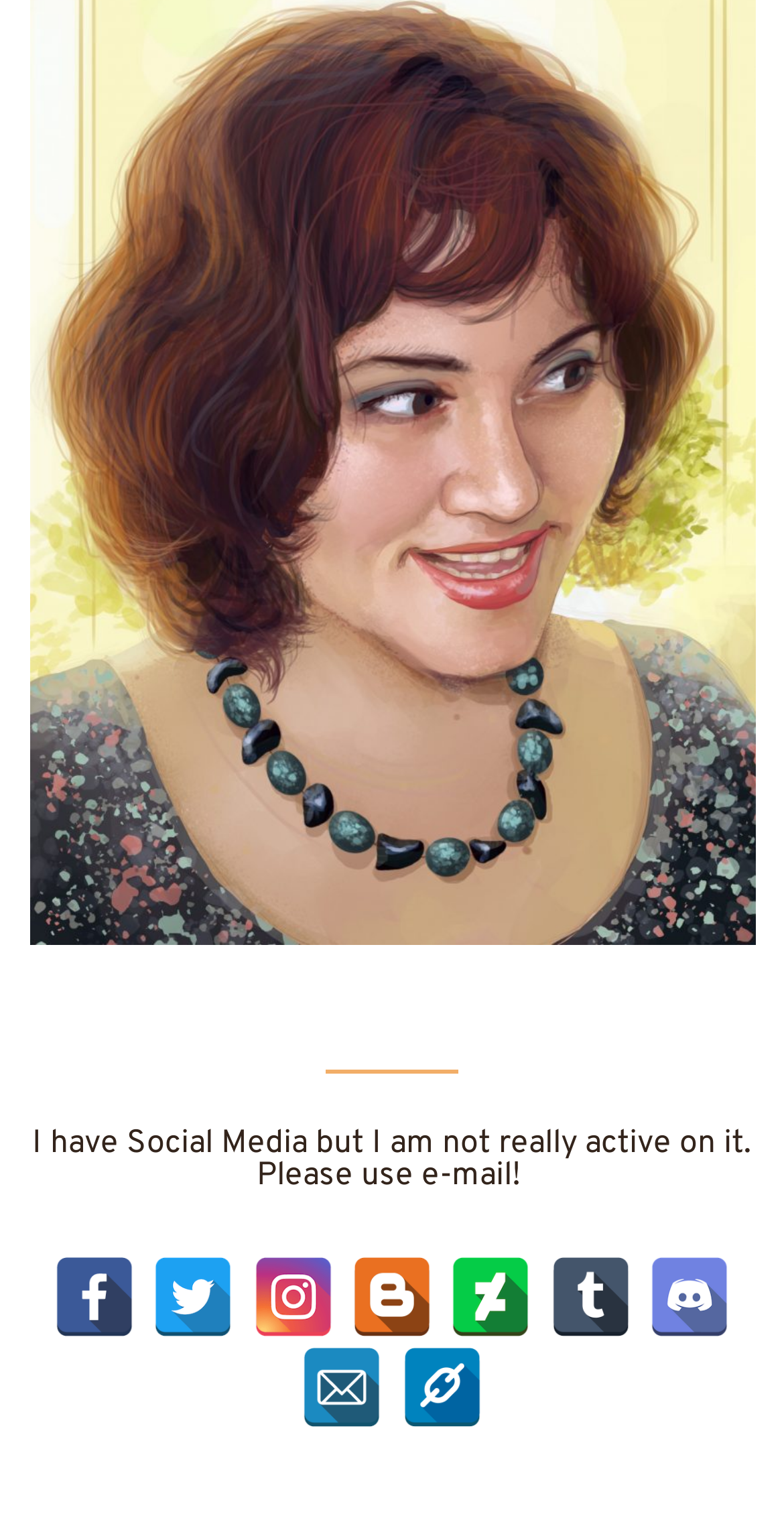Using the information from the screenshot, answer the following question thoroughly:
What is the author's preferred contact method?

The author mentions 'I have Social Media but I am not really active on it. Please use e-mail!' which indicates that email is the preferred contact method.